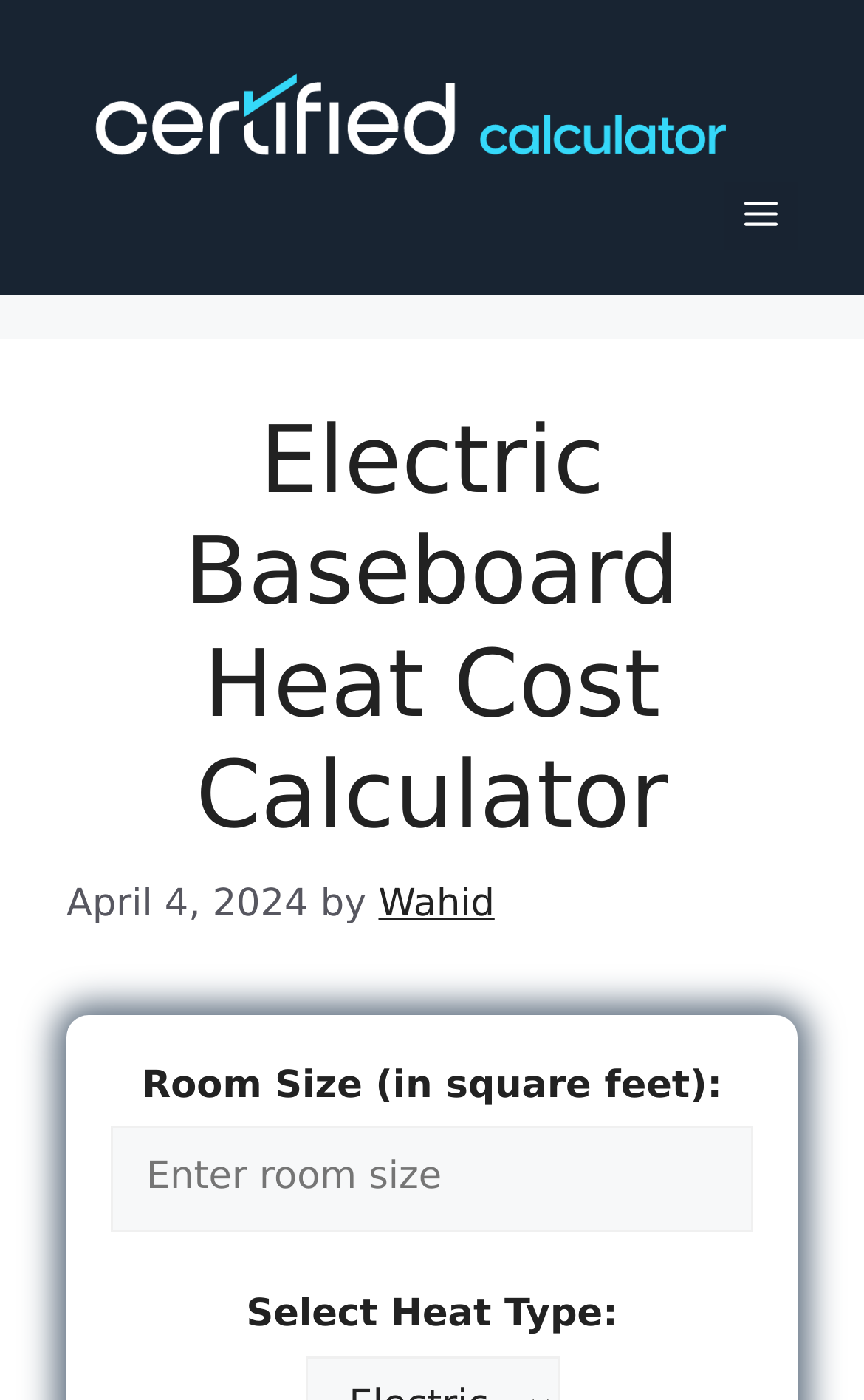Describe the webpage in detail, including text, images, and layout.

The webpage is a calculator tool for determining the cost of electric baseboard heating for a room. At the top, there is a banner with a link to the "Certified Calculator" site, accompanied by an image with the same name. To the right of the banner, there is a navigation menu toggle button labeled "Menu".

Below the banner, there is a header section with a prominent heading that reads "Electric Baseboard Heat Cost Calculator". This heading is followed by a timestamp showing the current date, "April 4, 2024", and the author's name, "Wahid".

The main content of the page is a calculator form with two input fields. The first field is labeled "Room Size (in square feet):" and is accompanied by a spin button that allows users to enter a value between 0 and an unspecified maximum. This field is required to be filled in. The second field is labeled "Select Heat Type:" and is located below the room size input field.

Overall, the webpage is focused on providing a simple and easy-to-use calculator tool for users to determine the cost of electric baseboard heating for their room.